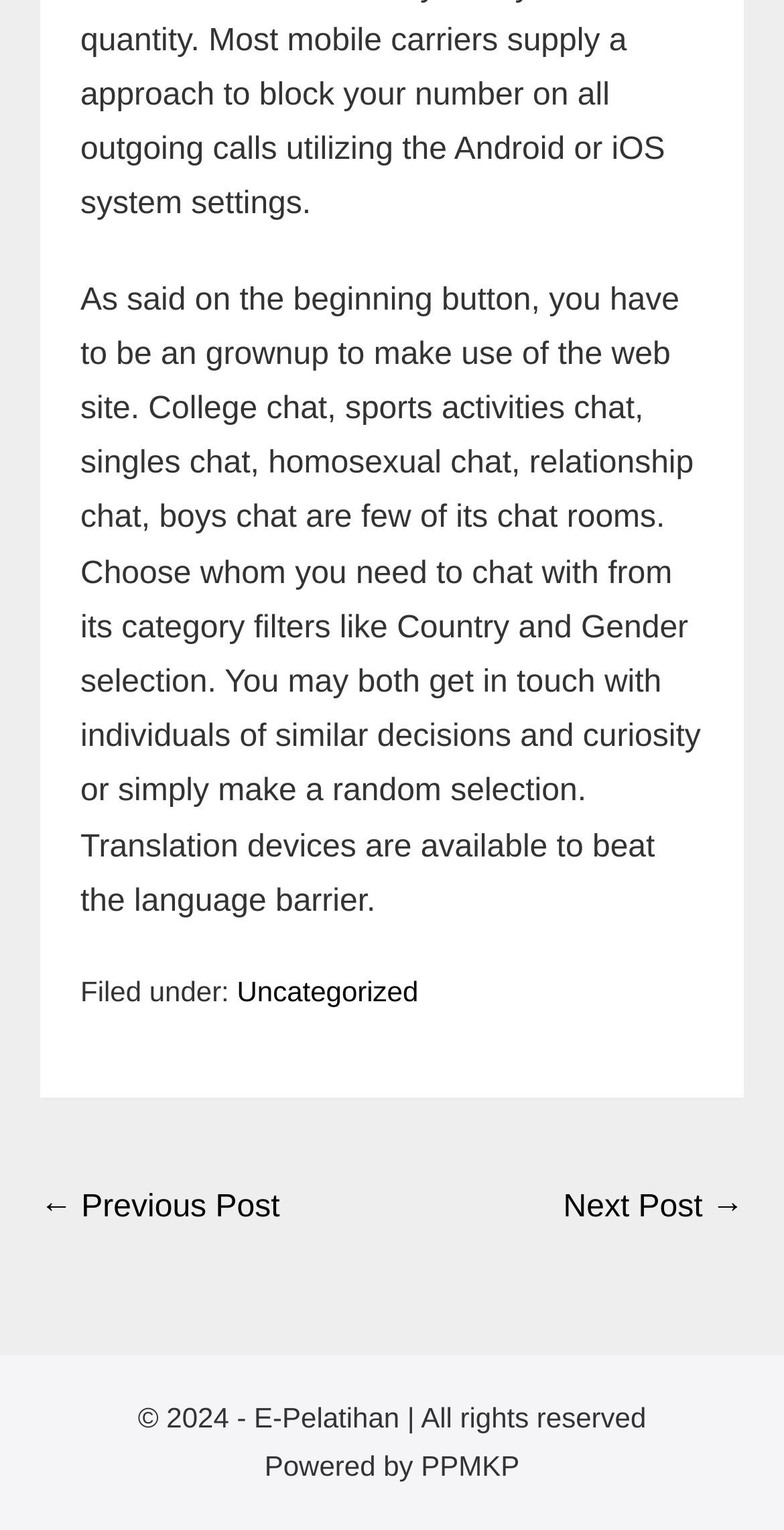Provide the bounding box coordinates of the UI element this sentence describes: "← Previous Post".

[0.051, 0.778, 0.357, 0.8]